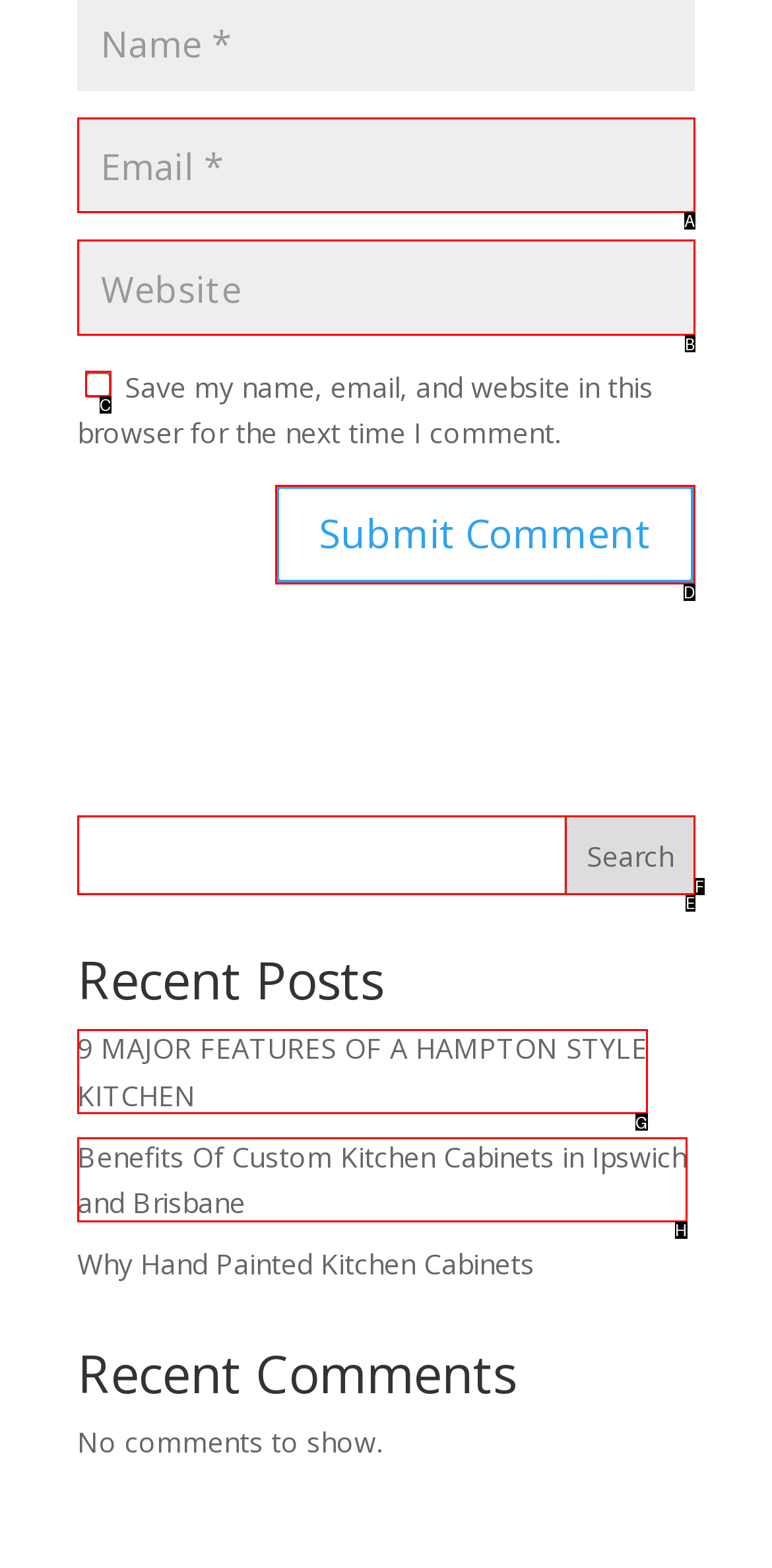Determine which option should be clicked to carry out this task: Enter email
State the letter of the correct choice from the provided options.

B